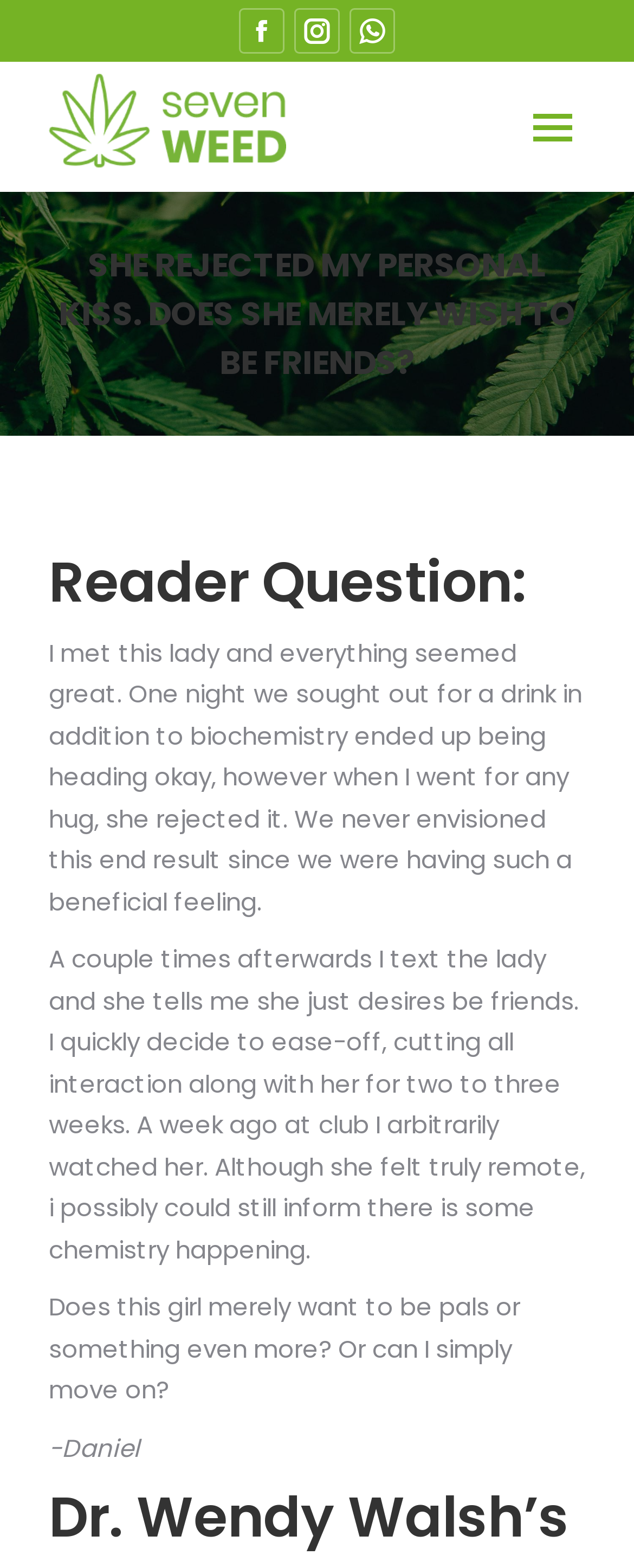How long did the author cut off interaction with the lady?
Using the details shown in the screenshot, provide a comprehensive answer to the question.

According to the reader question, the author decided to ease-off and cut all interaction with the lady for two to three weeks after she told him she just wanted to be friends.